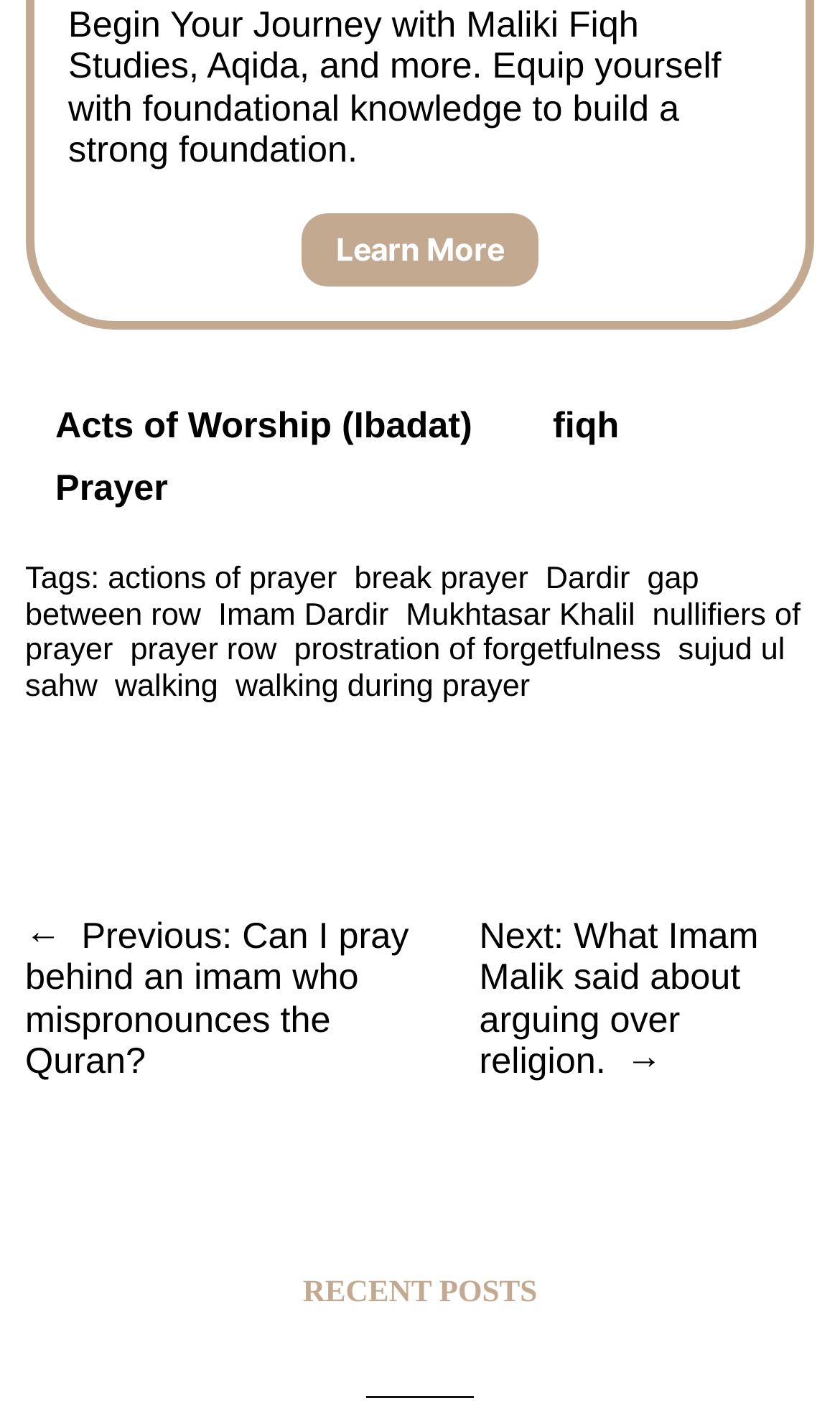Pinpoint the bounding box coordinates of the clickable area necessary to execute the following instruction: "Learn more about Maliki Fiqh Studies". The coordinates should be given as four float numbers between 0 and 1, namely [left, top, right, bottom].

[0.359, 0.152, 0.641, 0.205]